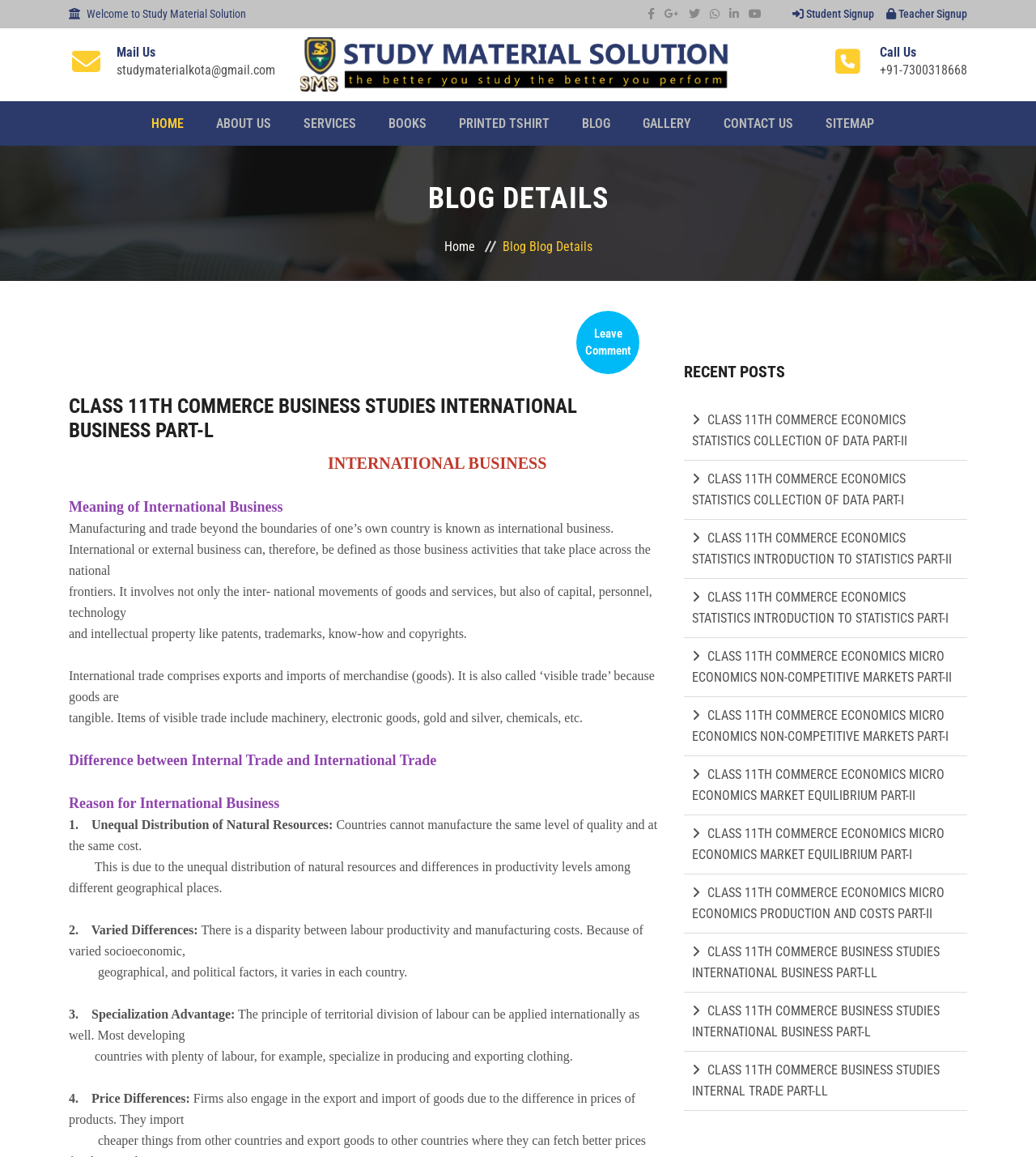Using the description: "Gallery", determine the UI element's bounding box coordinates. Ensure the coordinates are in the format of four float numbers between 0 and 1, i.e., [left, top, right, bottom].

[0.62, 0.088, 0.667, 0.126]